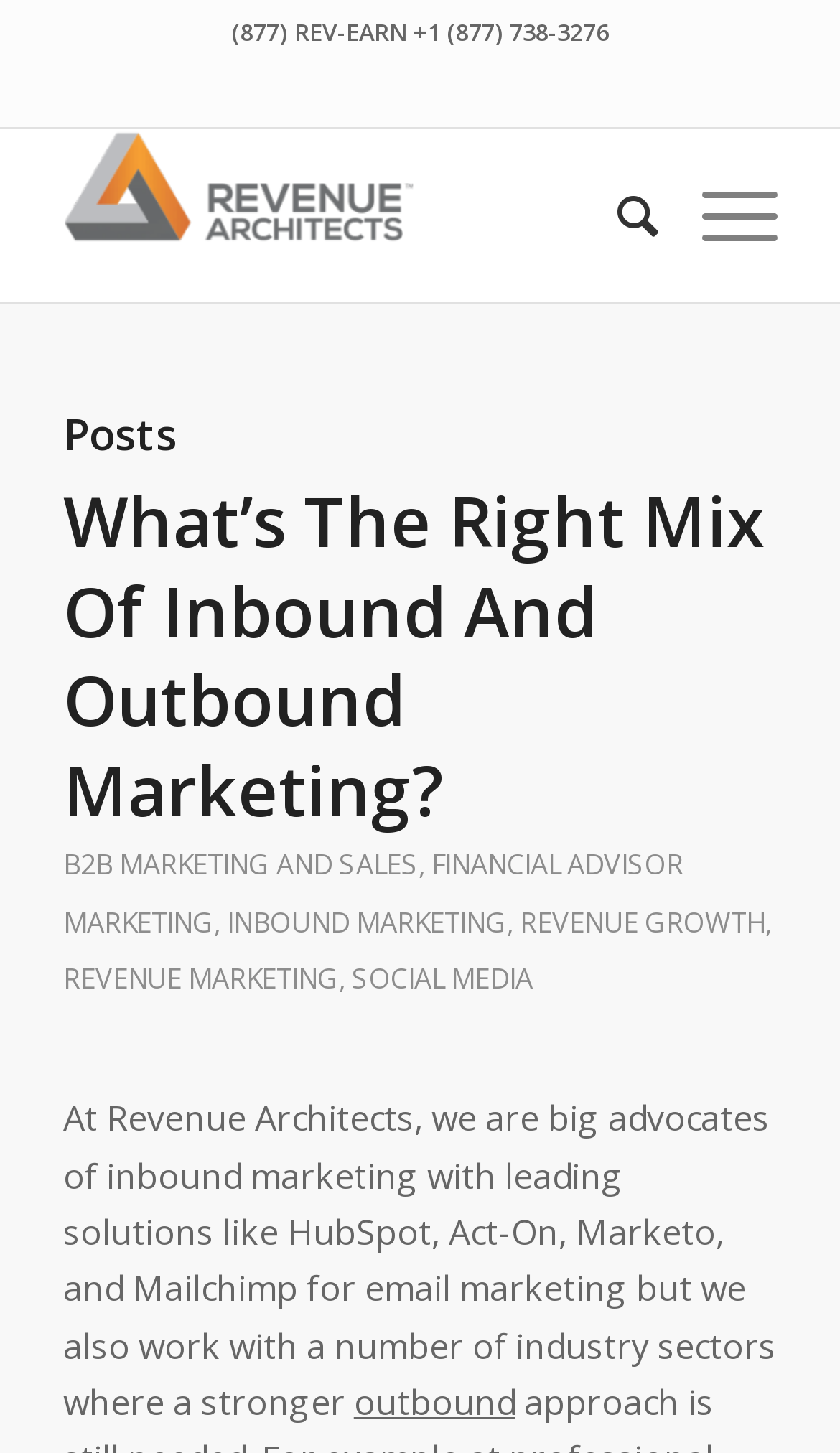Pinpoint the bounding box coordinates for the area that should be clicked to perform the following instruction: "Search for something".

[0.684, 0.089, 0.784, 0.208]